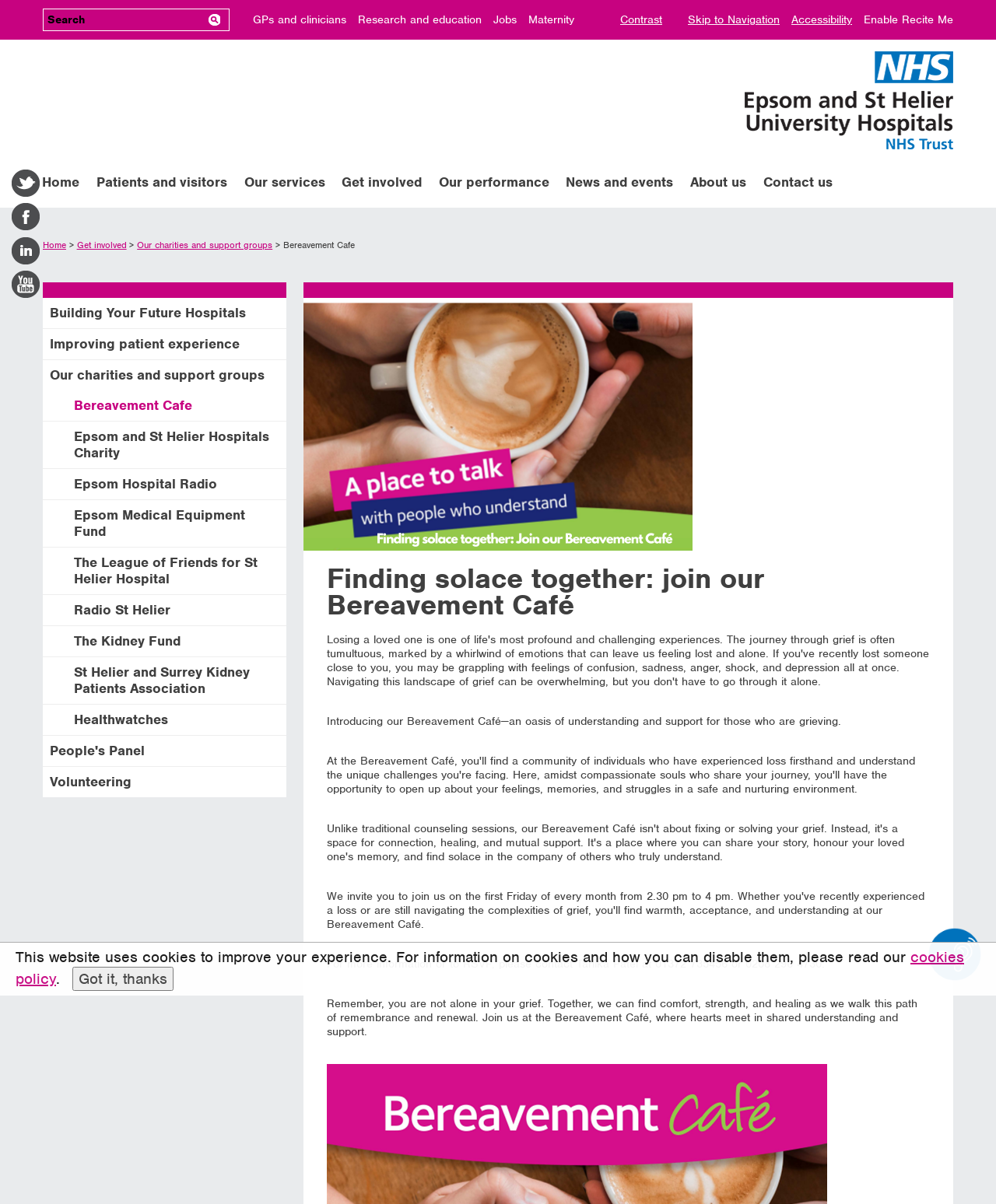What social media platforms are linked on the webpage?
Using the visual information, respond with a single word or phrase.

Twitter, Facebook, LinkedIn, YouTube